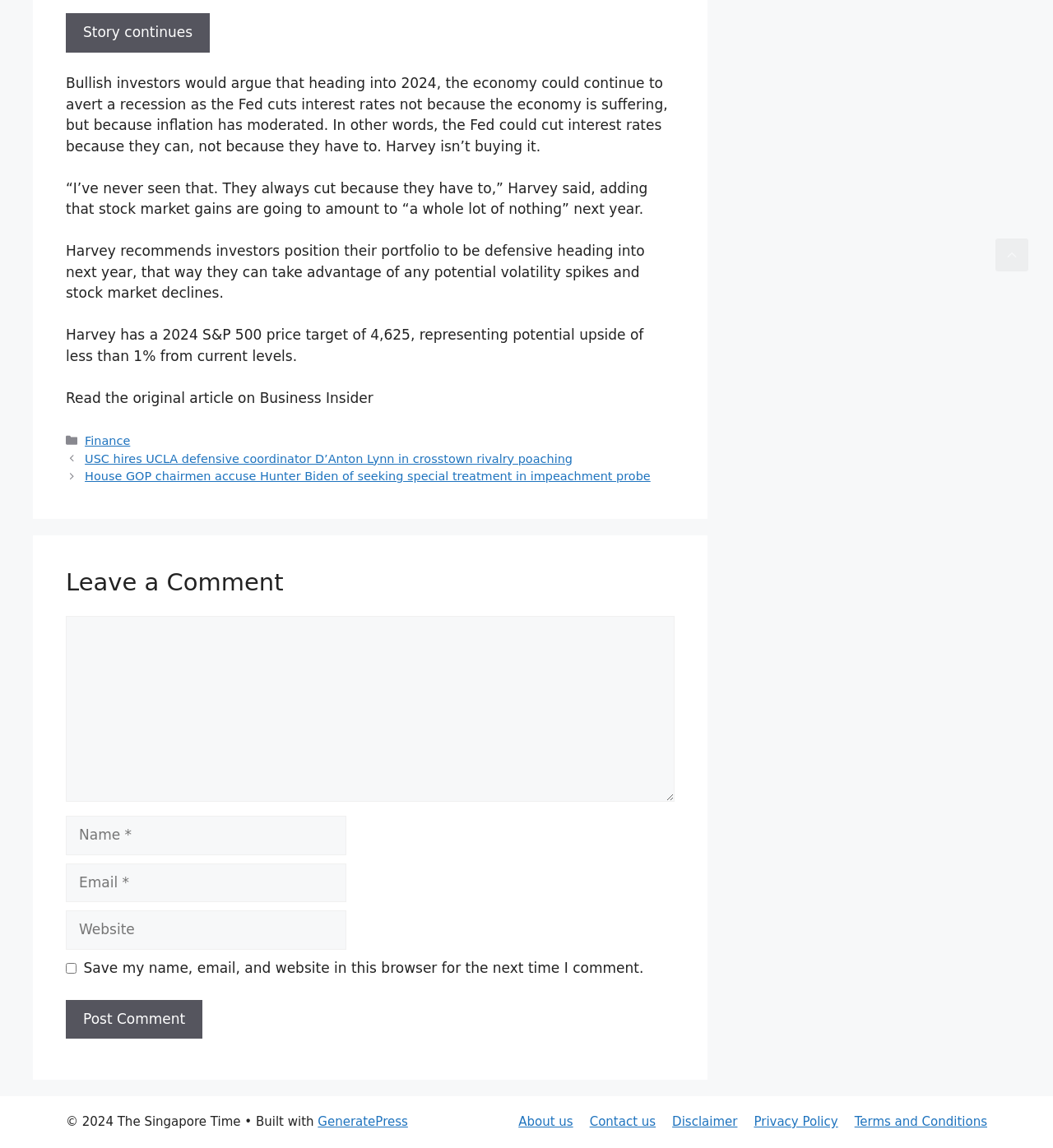Bounding box coordinates are given in the format (top-left x, top-left y, bottom-right x, bottom-right y). All values should be floating point numbers between 0 and 1. Provide the bounding box coordinate for the UI element described as: parent_node: Comment name="email" placeholder="Email *"

[0.062, 0.752, 0.329, 0.786]